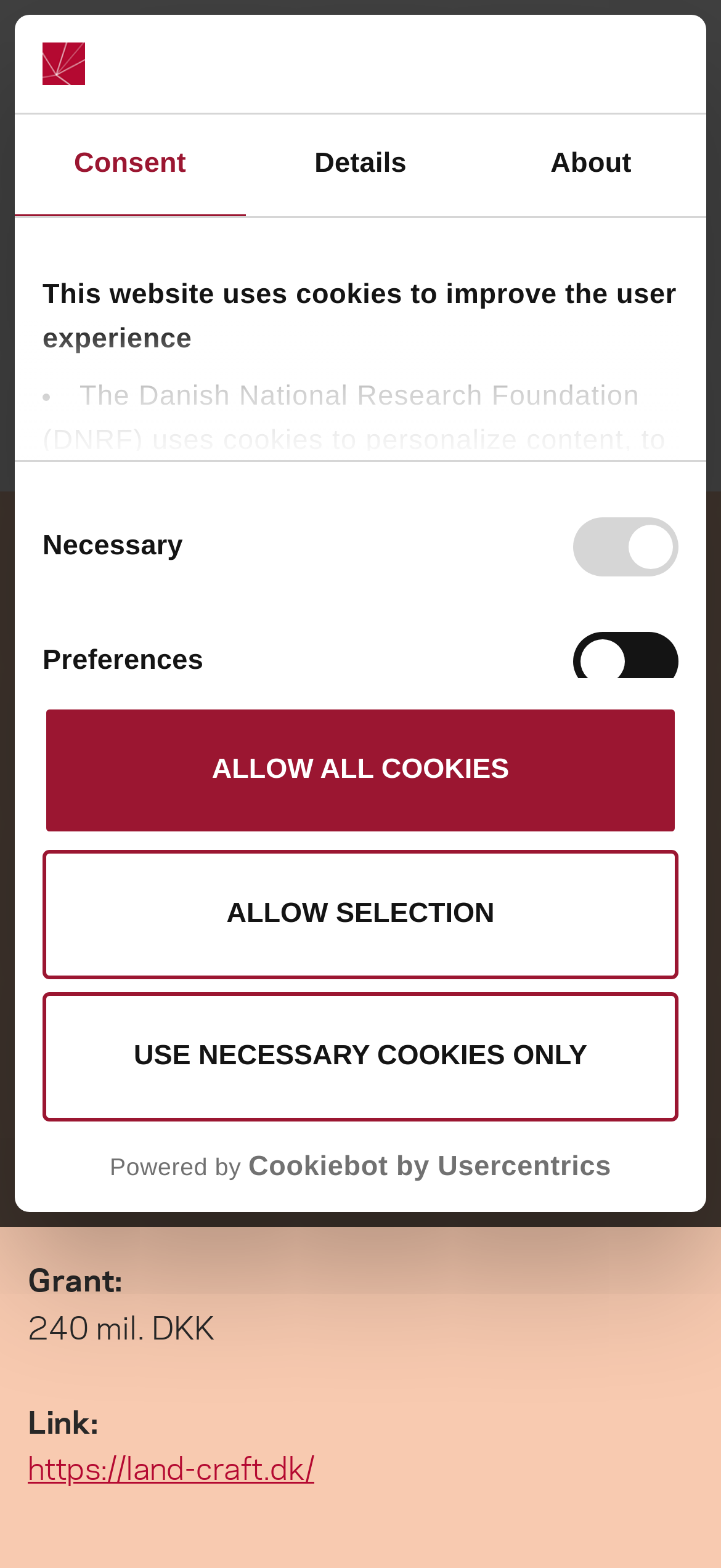Craft a detailed narrative of the webpage's structure and content.

The webpage is about the Pioneer Center for Landscape Research in Sustainable Agricultural Futures (Land-CRAFT), which aims to reduce greenhouse gas emissions from the agricultural sector. 

At the top of the page, there is a logo of the Danish National Research Foundation and a menu button on the right side. Below the logo, there is a horizontal tab list with three tabs: "Consent", "Details", and "About". The "Consent" tab is currently selected.

In the "Consent" tab, there is a dialog box with a heading "This website uses cookies to improve the user experience" and a long paragraph explaining the use of cookies on the website. The paragraph is divided into several sections with bullet points, and there are links to the Cookie declaration and the foundation's Privacy Policy.

Below the paragraph, there are four checkboxes for selecting the types of cookies to be used: "Necessary", "Preferences", "Statistics", and "Marketing". The "Necessary" checkbox is disabled and checked by default. There are three buttons: "USE NECESSARY COOKIES ONLY", "ALLOW SELECTION", and "ALLOW ALL COOKIES".

At the bottom of the page, there is a link to the Cookiebot by Usercentrics and a logo of the Danish National Research Foundation.

On the right side of the page, there is an image of a landscape, and below it, there is a heading "Pioneer Center for Landscape Research in Sustainable Agricultural Futures" and some information about the center, including the center leader, period, grant, and link to the center's website.